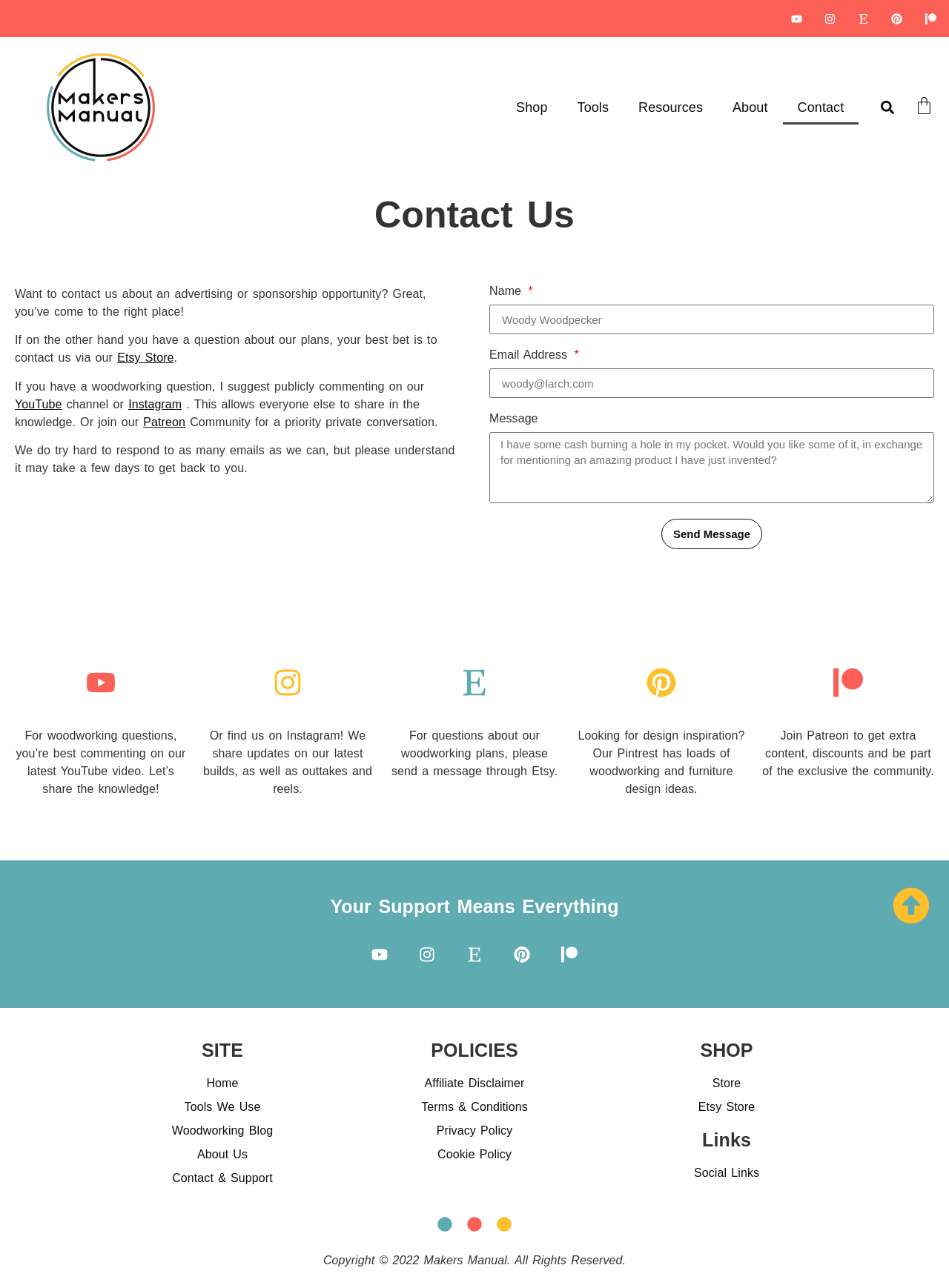Determine the bounding box coordinates of the clickable element necessary to fulfill the instruction: "Click the Youtube link". Provide the coordinates as four float numbers within the 0 to 1 range, i.e., [left, top, right, bottom].

[0.828, 0.006, 0.851, 0.023]